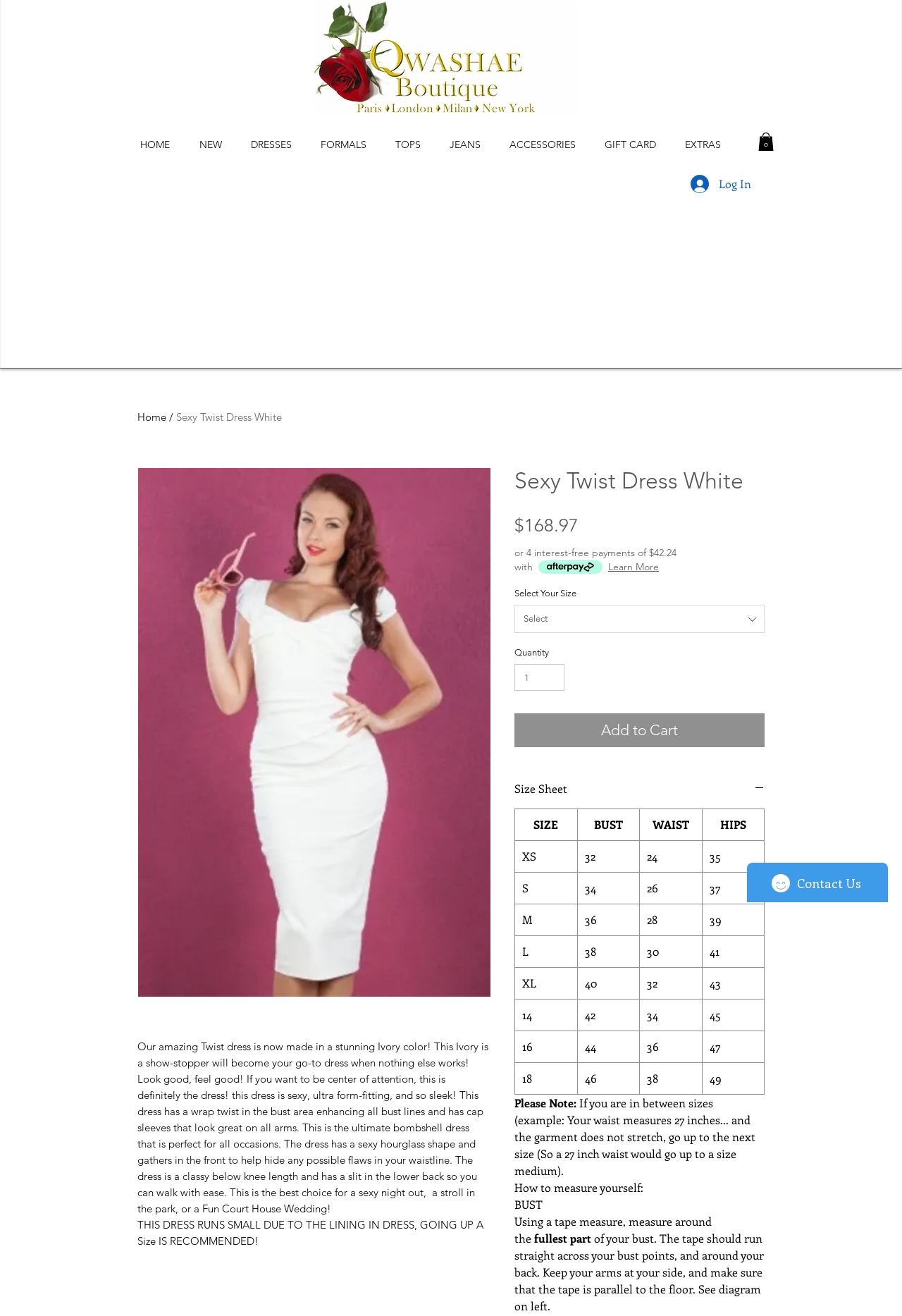With reference to the image, please provide a detailed answer to the following question: What is the recommended action for sizing?

I found the answer by looking at the static text element with the text 'THIS DRESS RUNS SMALL DUE TO THE LINING IN DRESS, GOING UP A Size IS RECOMMENDED!' which is located near the top of the page, indicating that the dress runs small and it is recommended to go up a size.